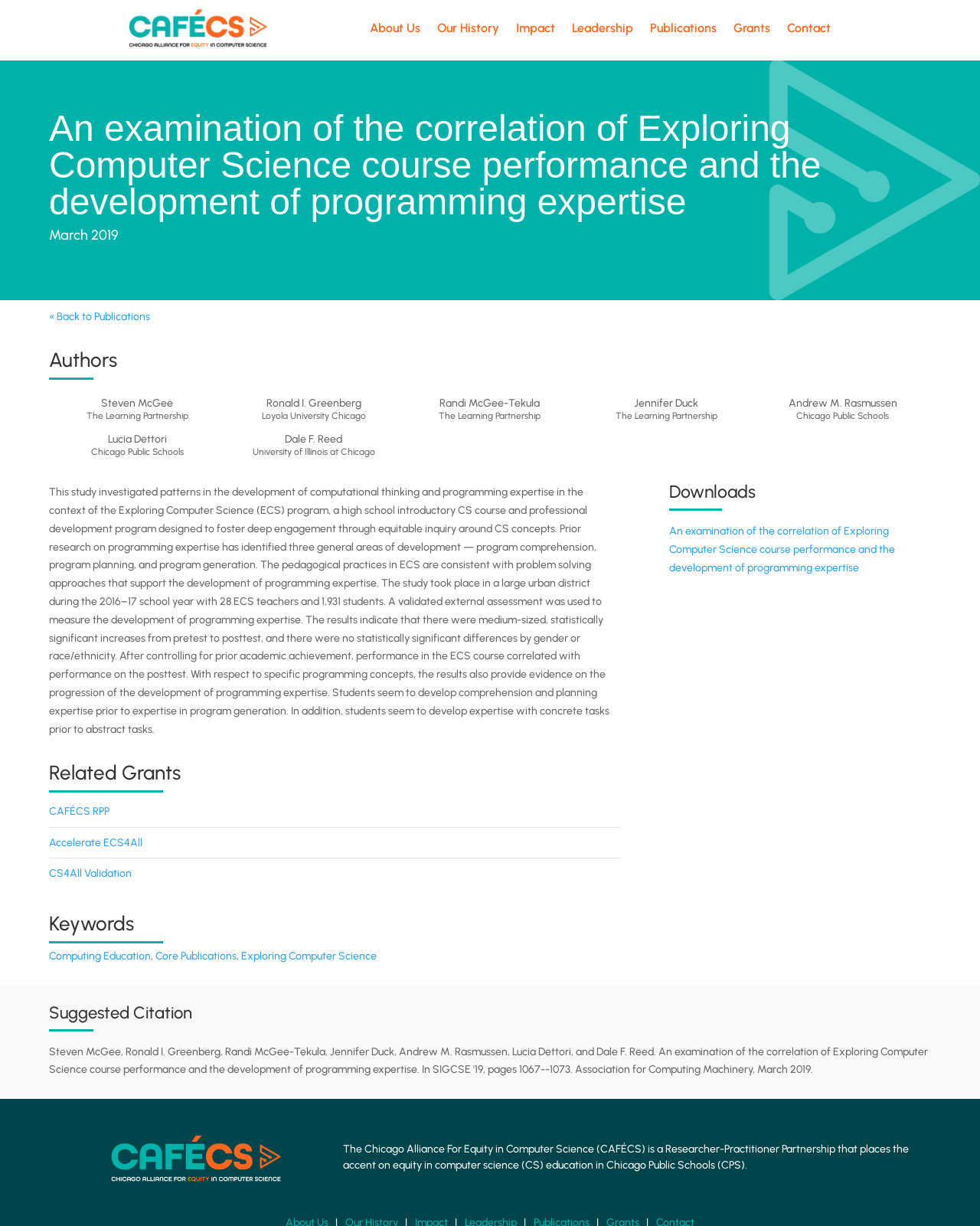Determine the coordinates of the bounding box for the clickable area needed to execute this instruction: "Download the publication".

[0.683, 0.428, 0.913, 0.468]